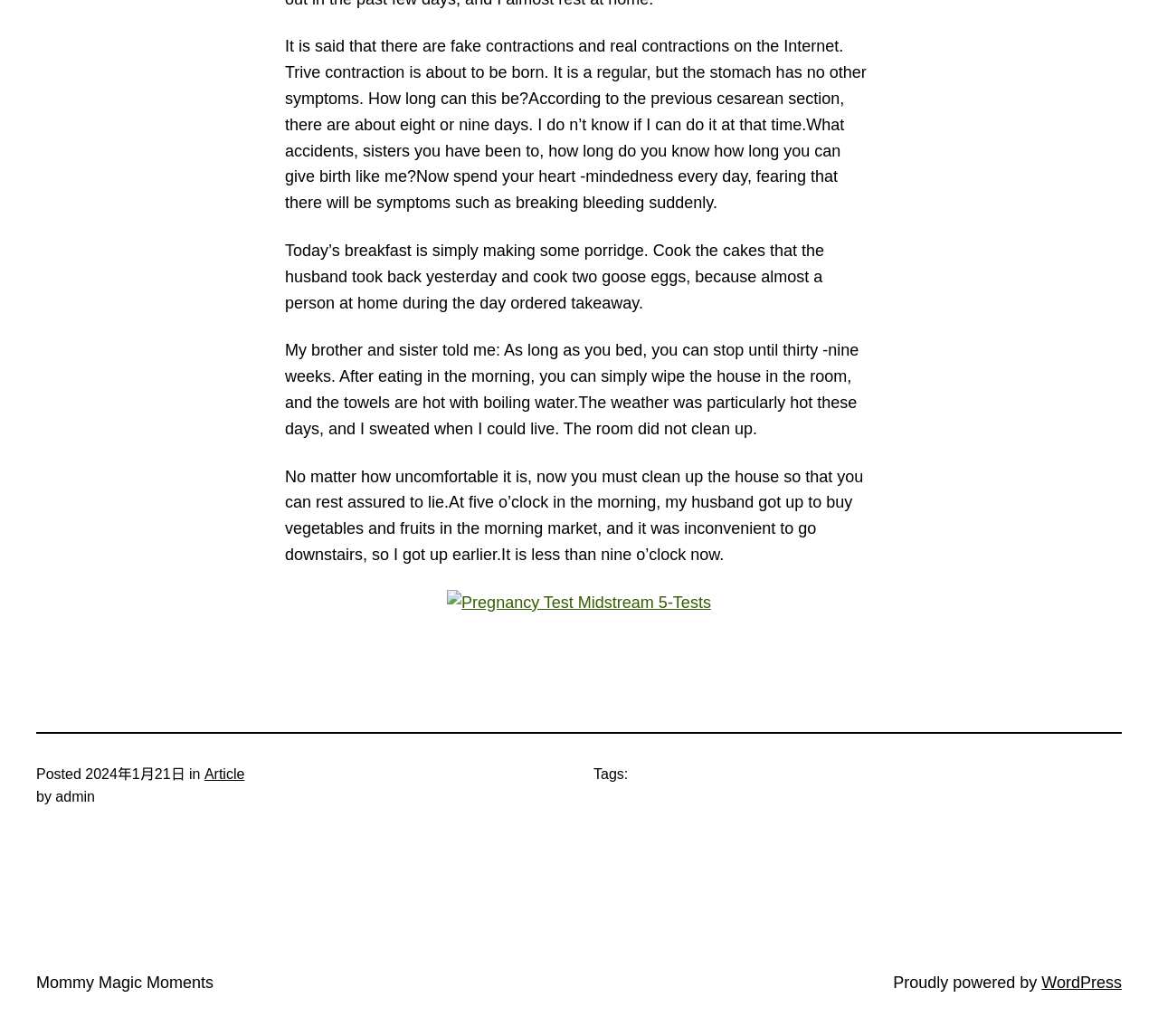What is the date of the post?
Please provide a comprehensive answer based on the visual information in the image.

The date of the post is mentioned as '2024年1月21日' in the text.